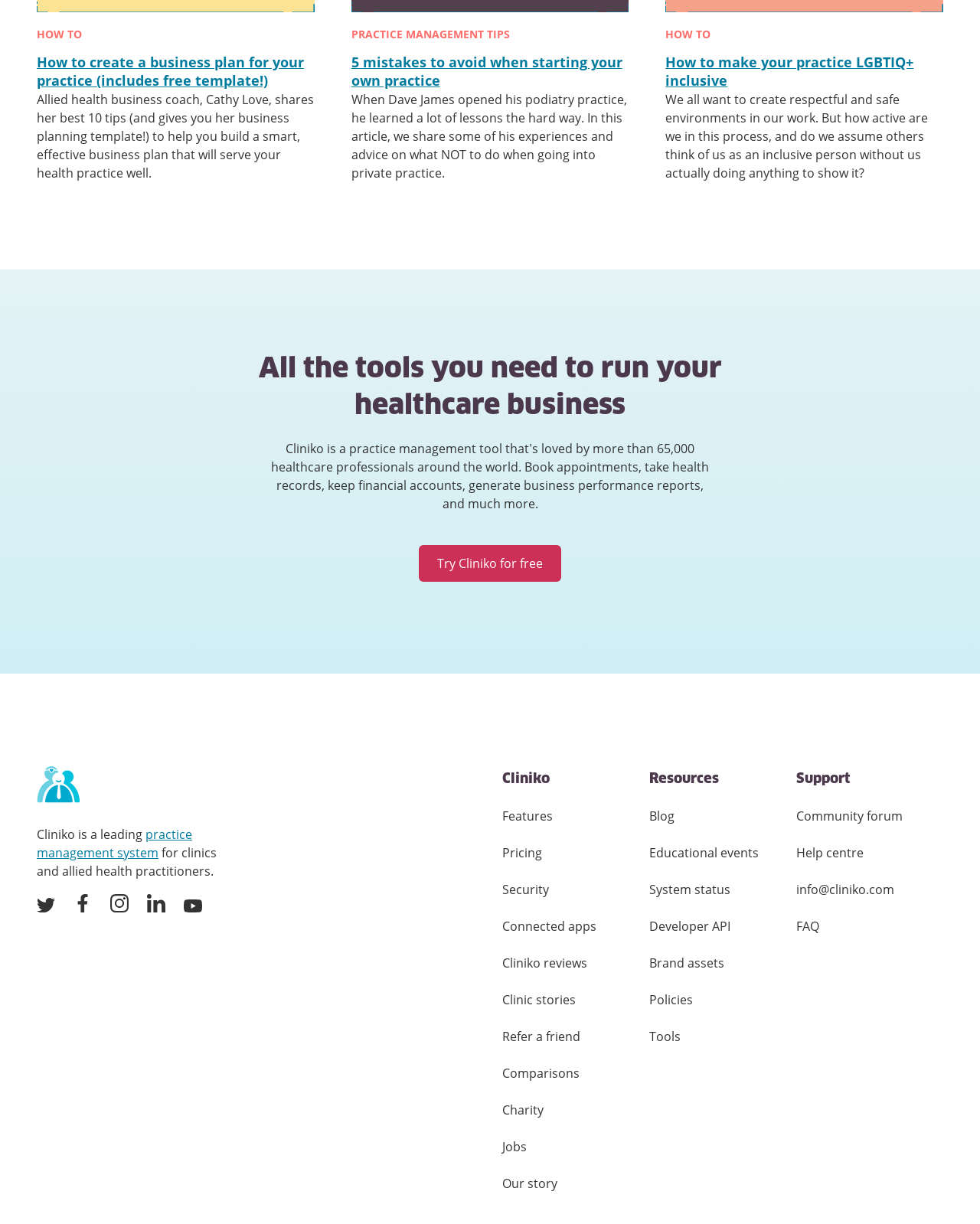Given the element description: "Try Cliniko for free", predict the bounding box coordinates of the UI element it refers to, using four float numbers between 0 and 1, i.e., [left, top, right, bottom].

[0.427, 0.445, 0.573, 0.475]